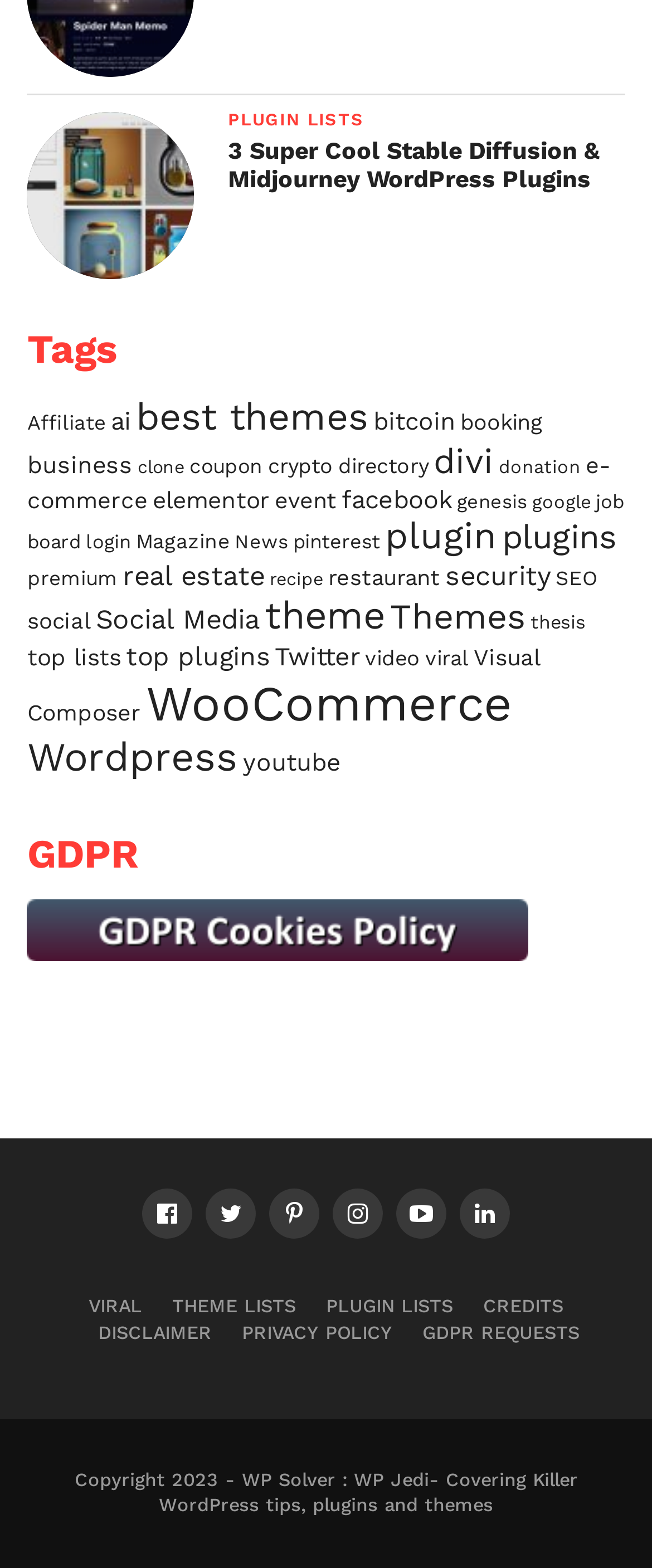What is the name of the website?
Look at the image and respond with a one-word or short-phrase answer.

WP Solver